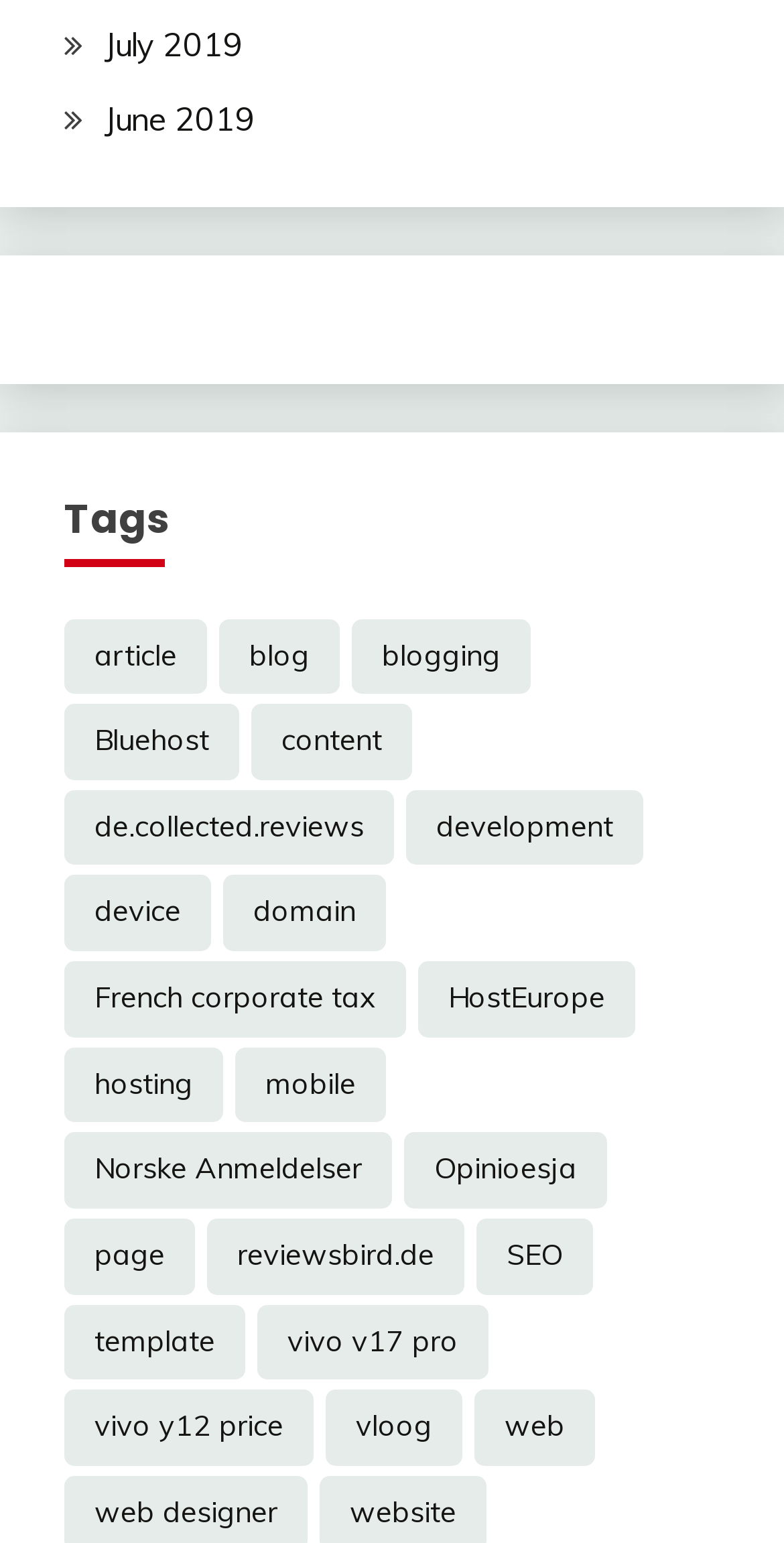What is the second tag listed under 'Tags'?
From the screenshot, provide a brief answer in one word or phrase.

blog